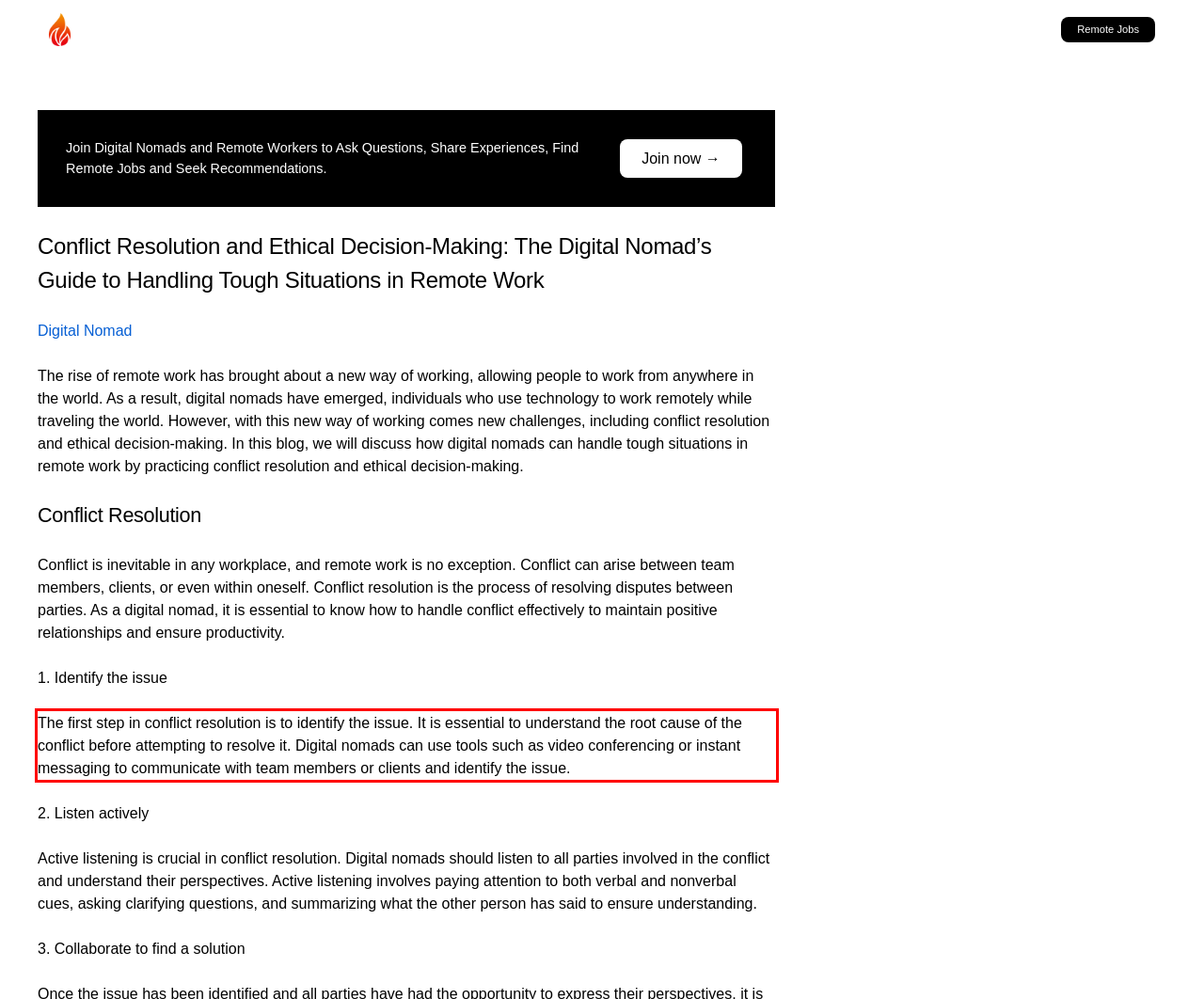You have a webpage screenshot with a red rectangle surrounding a UI element. Extract the text content from within this red bounding box.

The first step in conflict resolution is to identify the issue. It is essential to understand the root cause of the conflict before attempting to resolve it. Digital nomads can use tools such as video conferencing or instant messaging to communicate with team members or clients and identify the issue.